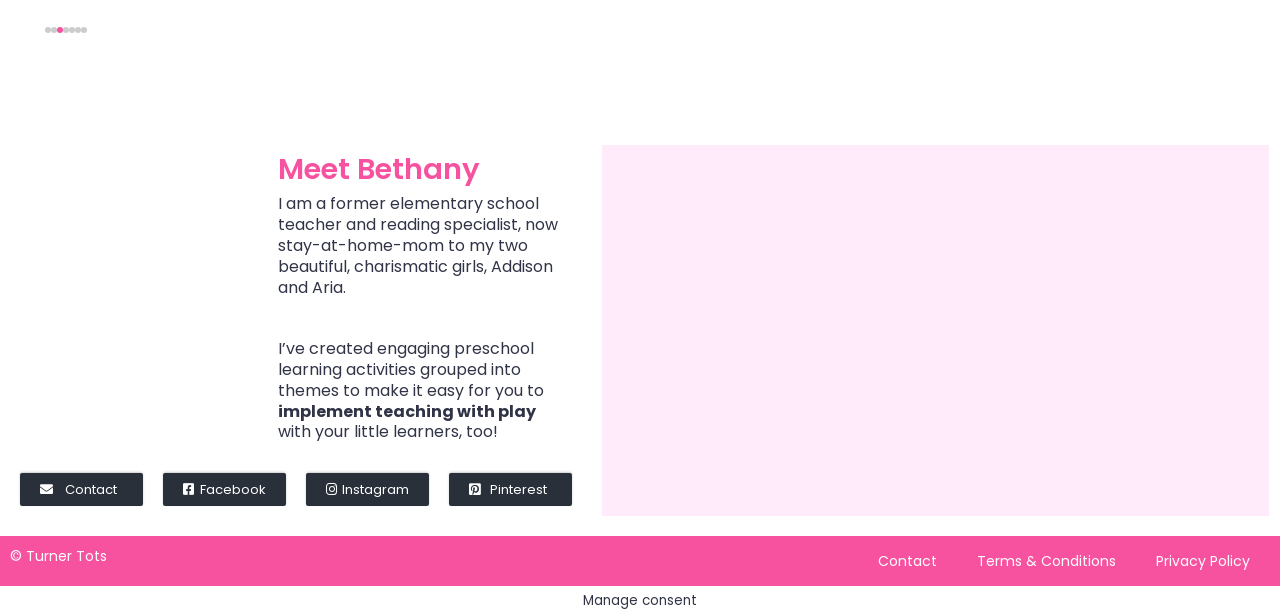How many social media links are provided?
Based on the screenshot, provide your answer in one word or phrase.

Four